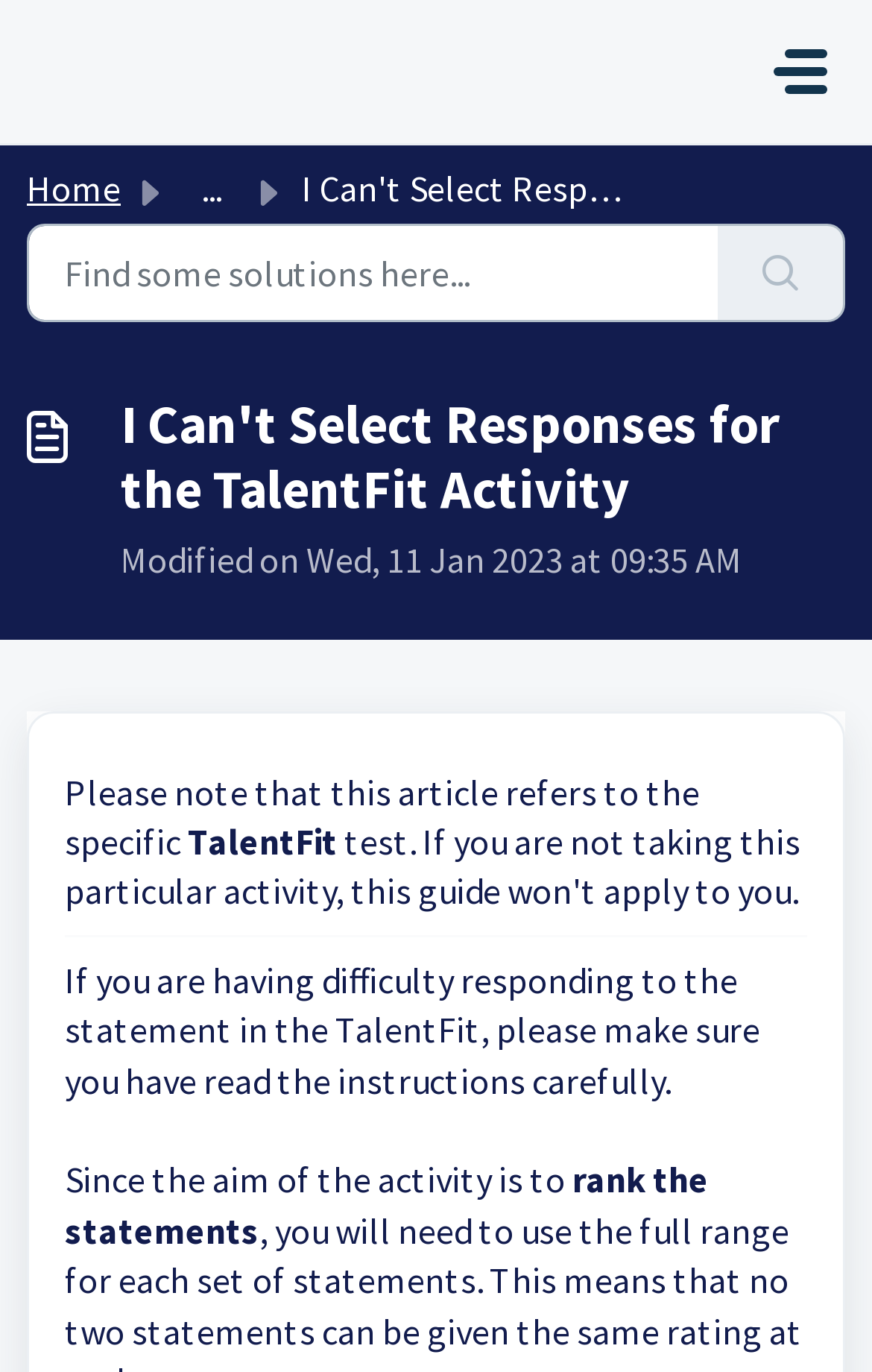What is the current page about?
Answer the question with as much detail as you can, using the image as a reference.

The current page is about a specific issue with the TalentFit test, where users are unable to select responses for the activity, as indicated by the heading 'I Can't Select Responses for the TalentFit Activity'.